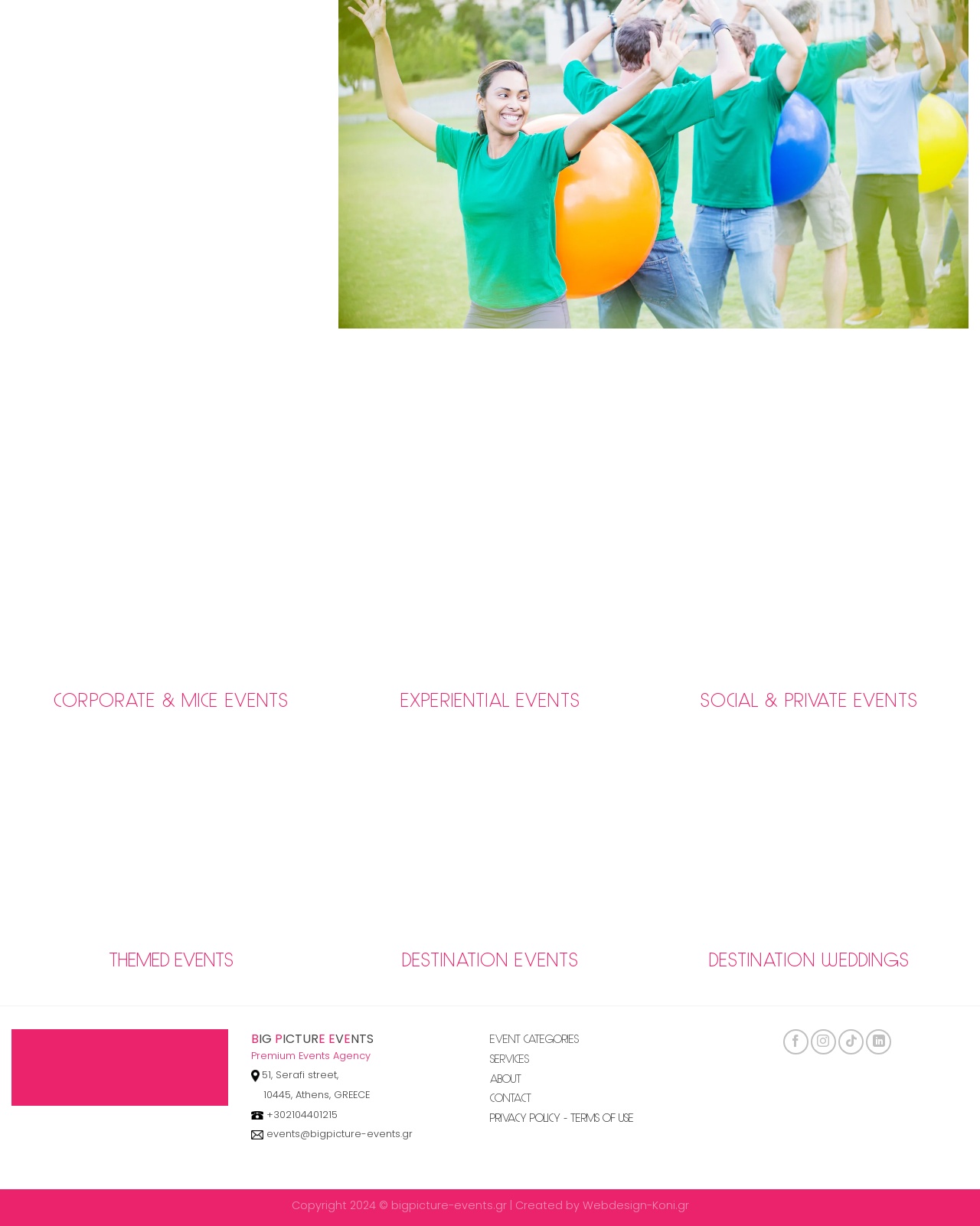Locate the bounding box coordinates of the area where you should click to accomplish the instruction: "Search for something".

None